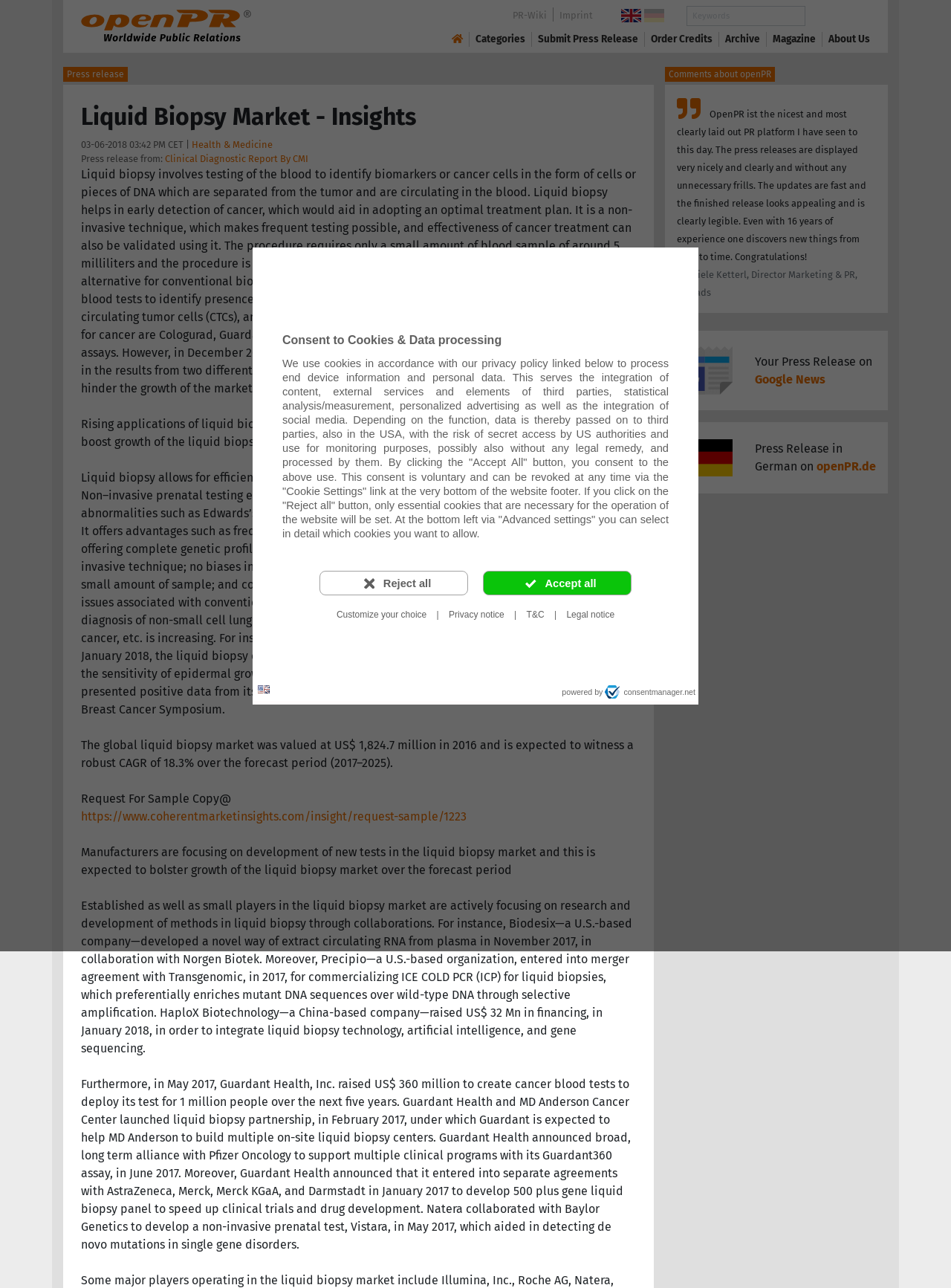How much did Guardant Health raise in financing?
Observe the image and answer the question with a one-word or short phrase response.

US$ 360 million